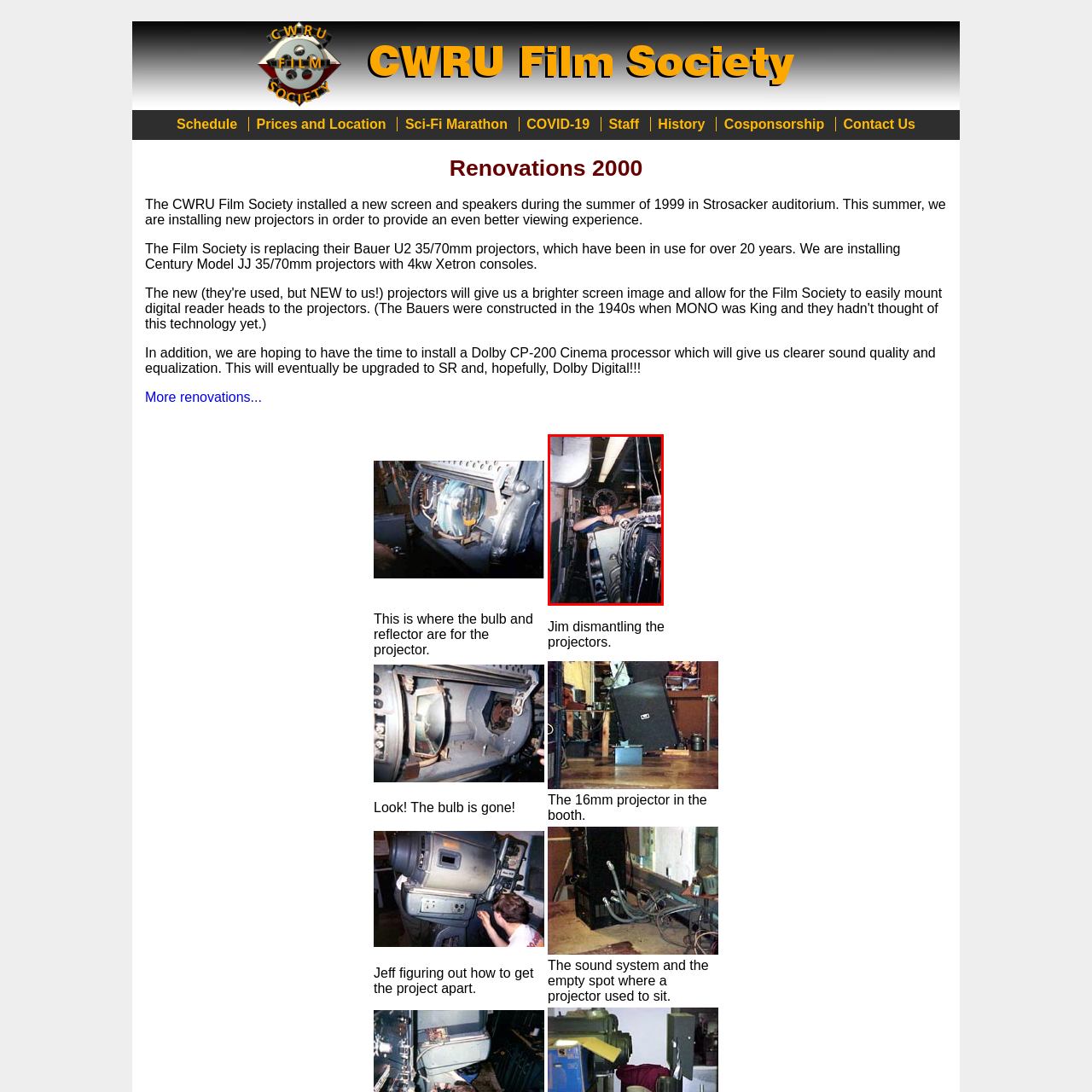Generate an elaborate caption for the image highlighted within the red boundary.

The image depicts a technician named Jim working on a film projector, surrounded by various components and machinery in a projection booth. He is focused on dismantling or repairing the equipment, which includes intricate wiring and a large metallic projector body. The background shows details of the projection room, including ductwork and overhead lighting, highlighting the technical environment. This moment reflects the ongoing efforts to maintain and upgrade the projection equipment for improved performance, integral to the operations of the CWRU Film Society.